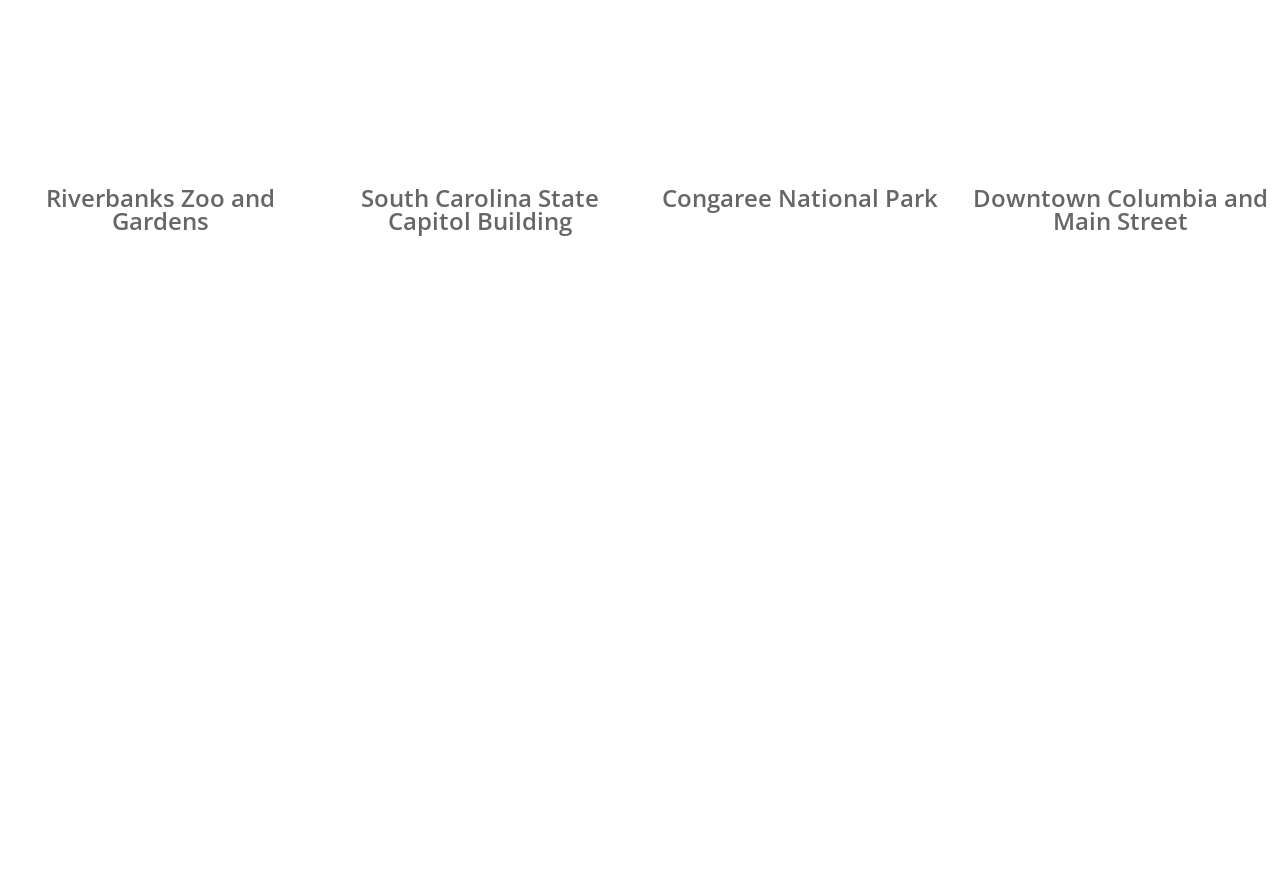Please find the bounding box for the following UI element description. Provide the coordinates in (top-left x, top-left y, bottom-right x, bottom-right y) format, with values between 0 and 1: title="Congaree National Park, Columbia, SC"

[0.5, 0.713, 0.75, 0.735]